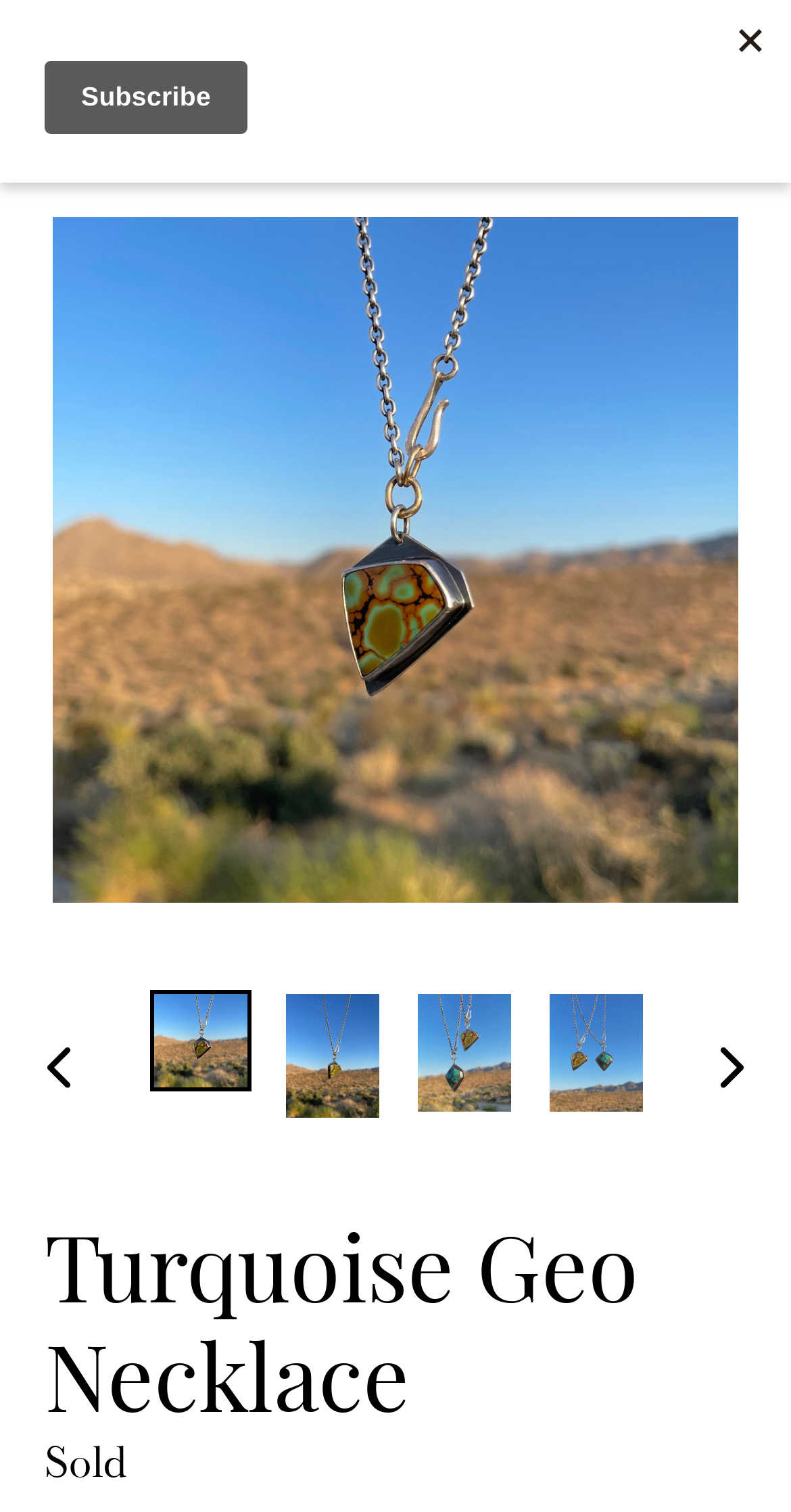Identify and provide the main heading of the webpage.

Turquoise Geo Necklace